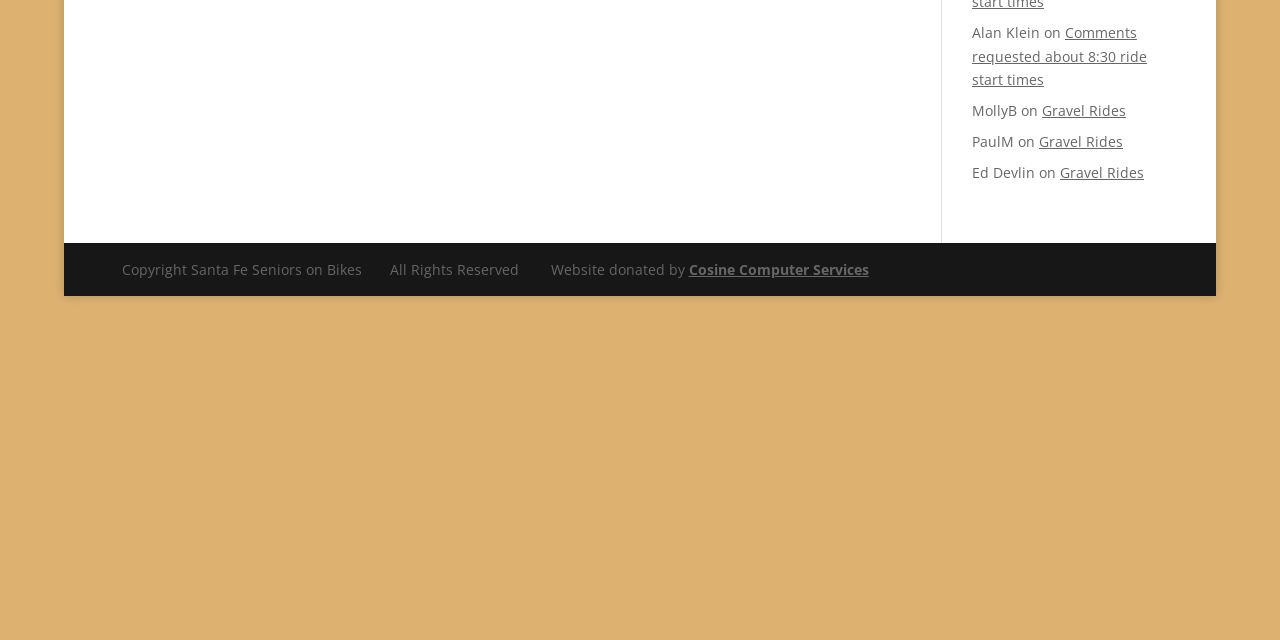Predict the bounding box of the UI element based on the description: "Cosine Computer Services". The coordinates should be four float numbers between 0 and 1, formatted as [left, top, right, bottom].

[0.538, 0.406, 0.679, 0.435]